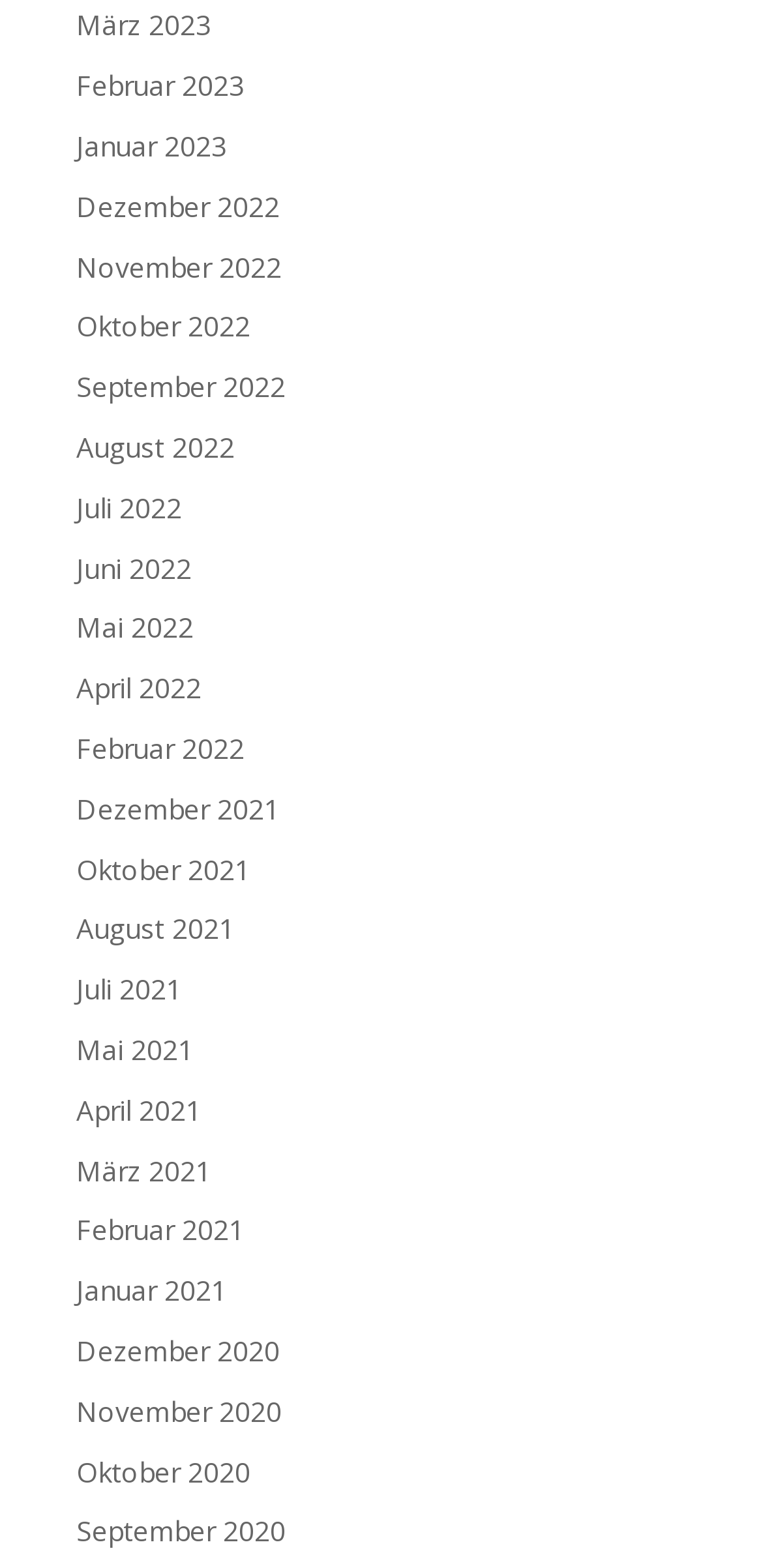Find the bounding box coordinates for the area you need to click to carry out the instruction: "go to February 2022". The coordinates should be four float numbers between 0 and 1, indicated as [left, top, right, bottom].

[0.1, 0.465, 0.321, 0.489]